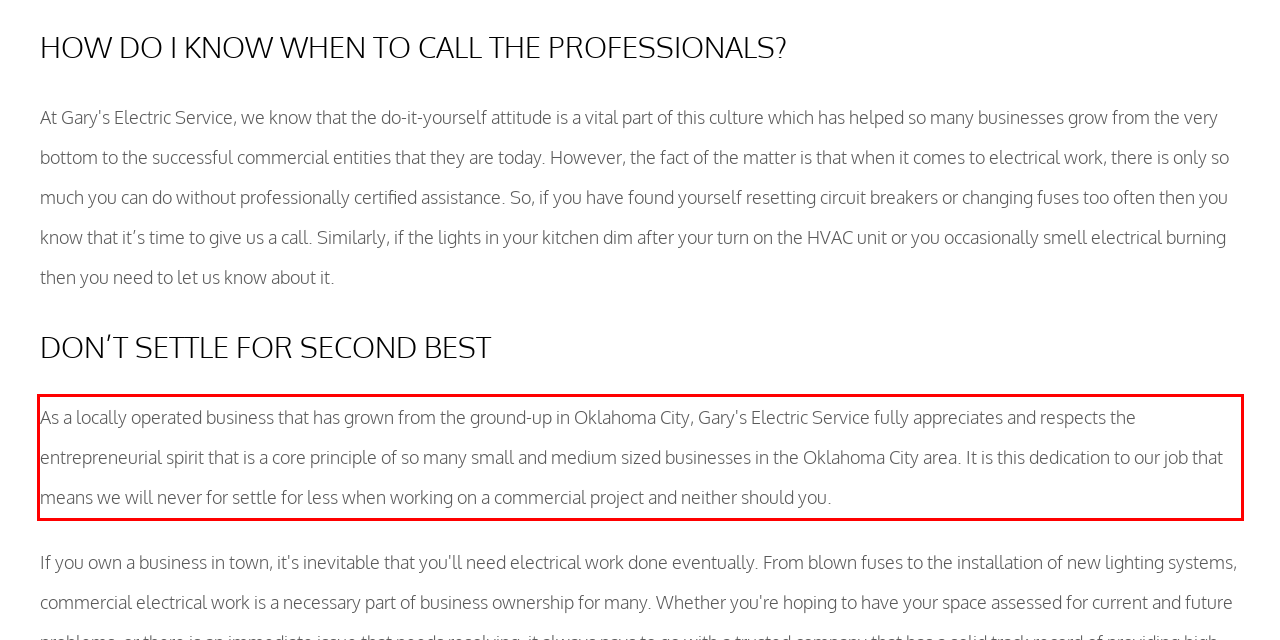Please examine the webpage screenshot containing a red bounding box and use OCR to recognize and output the text inside the red bounding box.

As a locally operated business that has grown from the ground-up in Oklahoma City, Gary's Electric Service fully appreciates and respects the entrepreneurial spirit that is a core principle of so many small and medium sized businesses in the Oklahoma City area. It is this dedication to our job that means we will never for settle for less when working on a commercial project and neither should you.